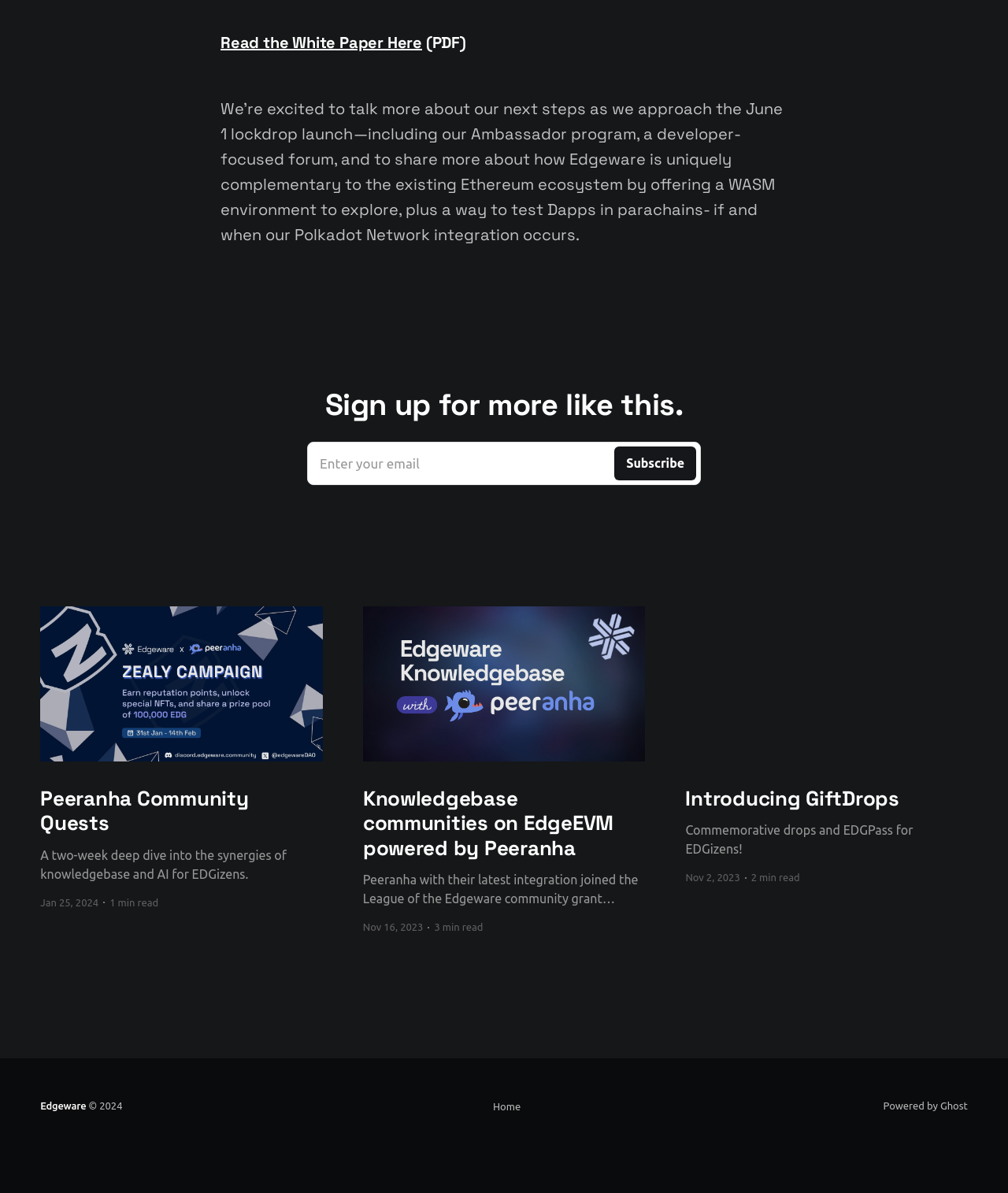Please mark the bounding box coordinates of the area that should be clicked to carry out the instruction: "Read the White Paper".

[0.219, 0.027, 0.419, 0.044]